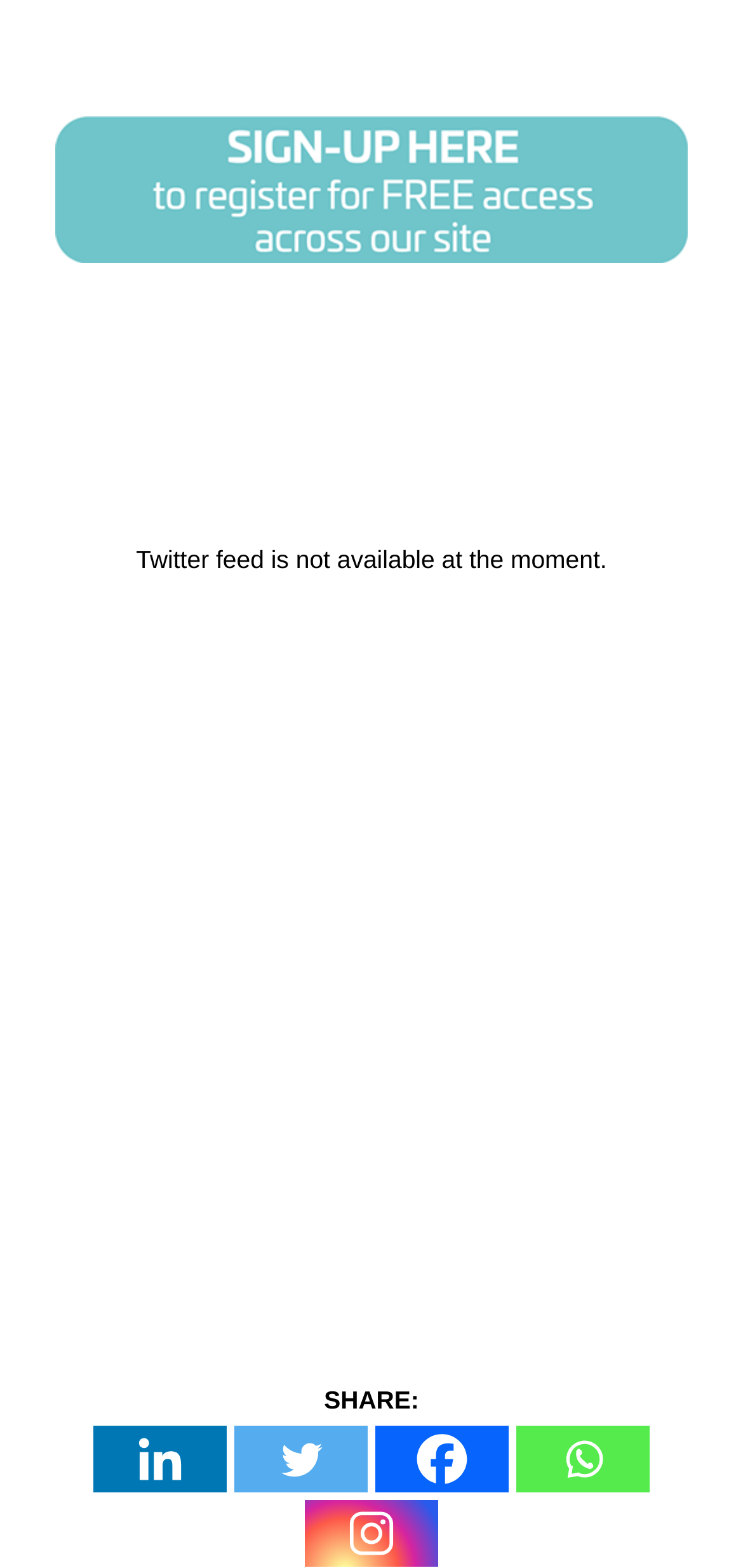Given the description of the UI element: "Documentation", predict the bounding box coordinates in the form of [left, top, right, bottom], with each value being a float between 0 and 1.

None